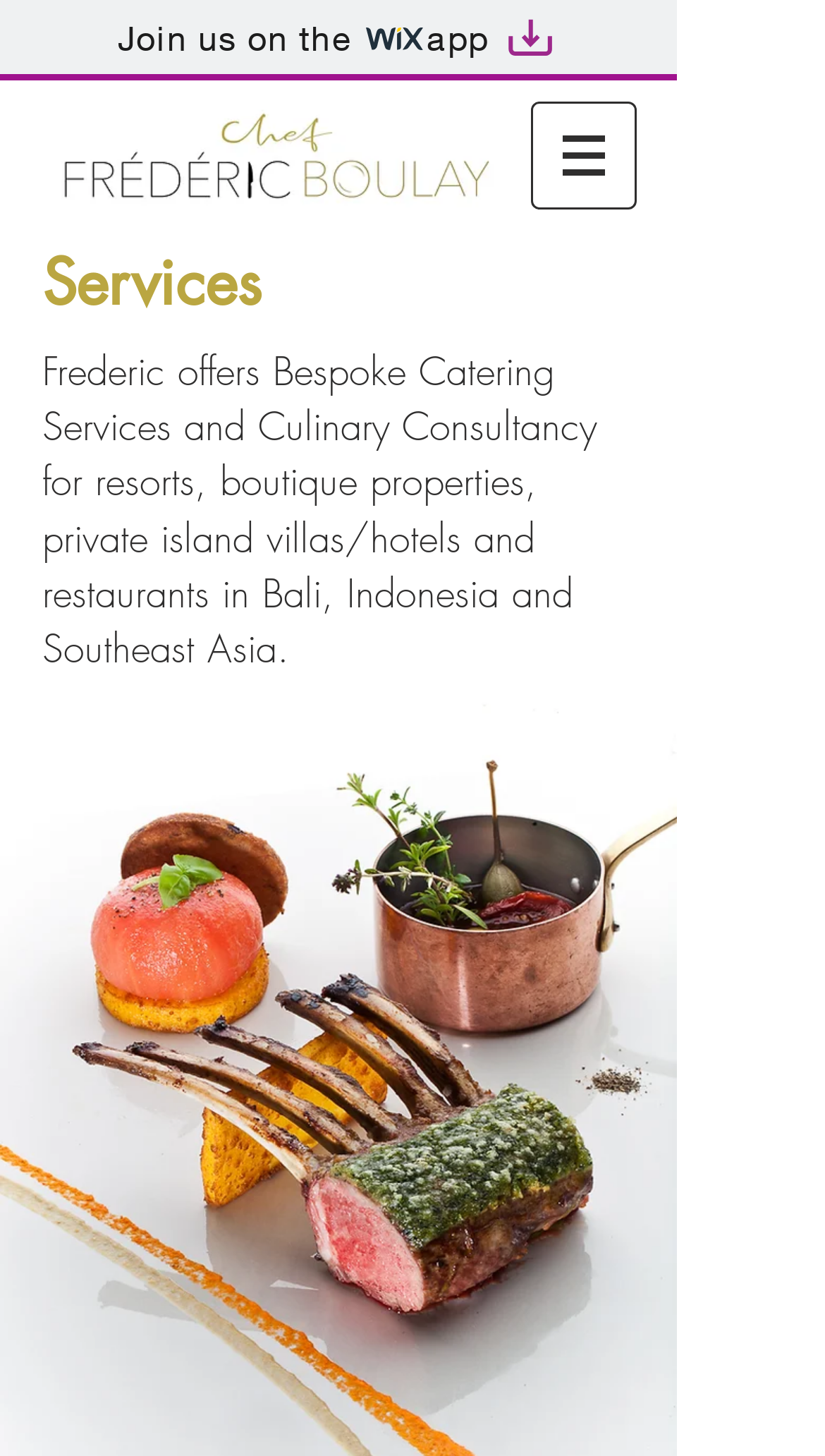Answer succinctly with a single word or phrase:
How many main sections are there on the webpage?

Two